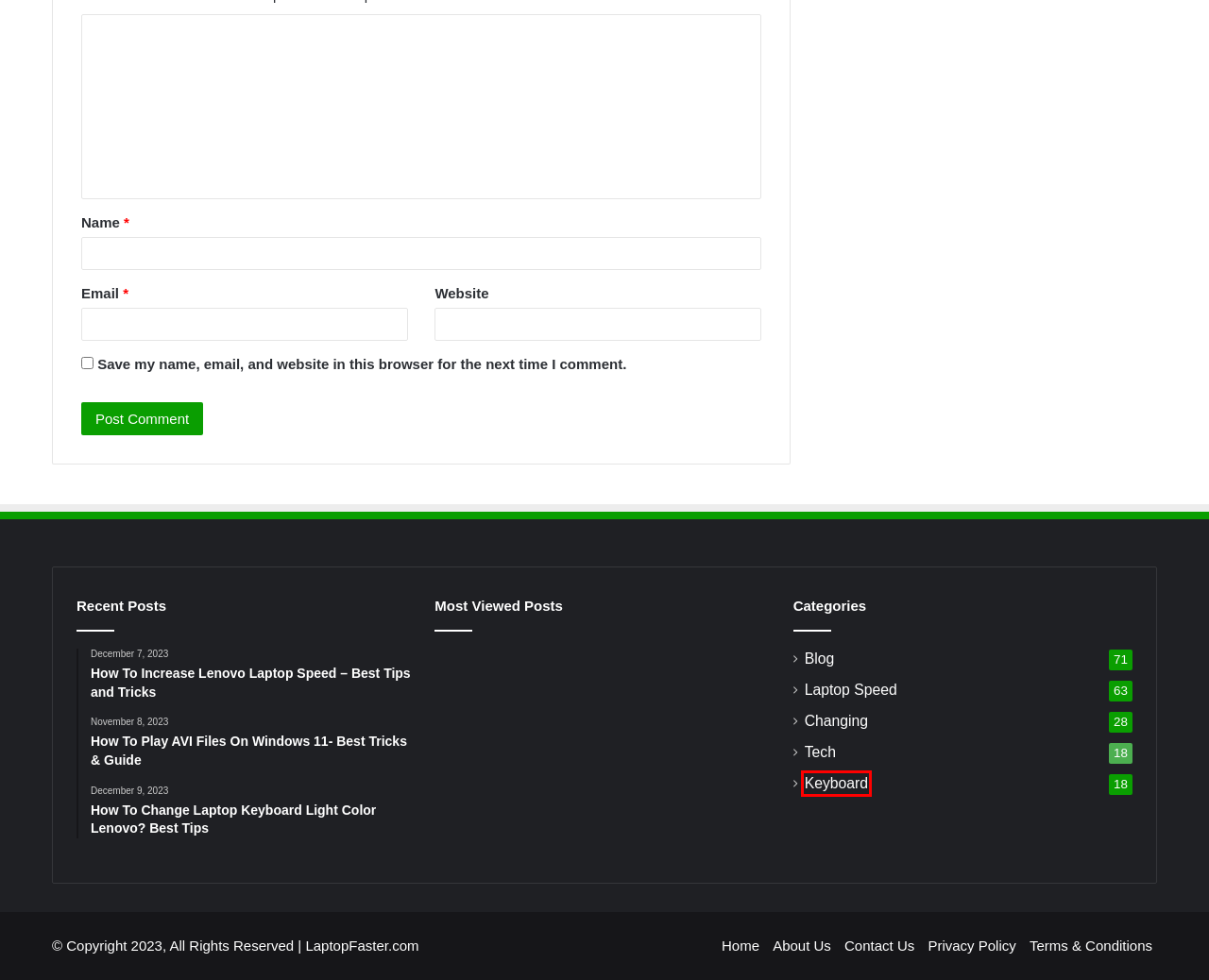You are given a screenshot of a webpage within which there is a red rectangle bounding box. Please choose the best webpage description that matches the new webpage after clicking the selected element in the bounding box. Here are the options:
A. Keyboard Archives | LaptopFaster
B. Can You Use a Laptop Charger To Charge Your Phone 2024
C. How To Screenshot on a Gateway Laptop - Best Tricks 2024
D. What Is a Cru As It Relates To a Laptop - Expert Opinion
E. Can You Charge a Phone With a Laptop Charger - Best Tips
F. Contact Us
G. How To Freeze Screen on Laptop - Best Tricks 2024
H. Terms and Conditions

A